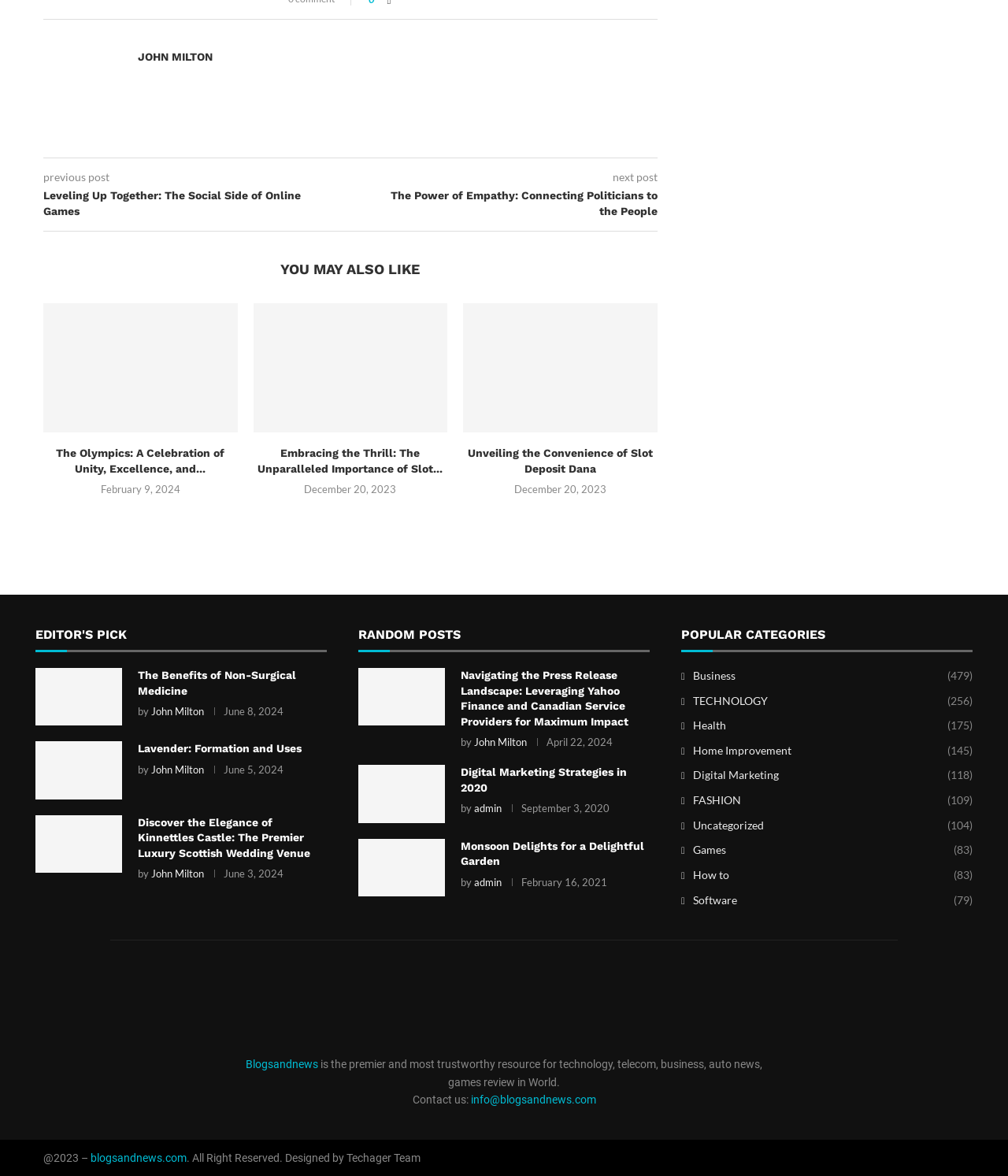Using floating point numbers between 0 and 1, provide the bounding box coordinates in the format (top-left x, top-left y, bottom-right x, bottom-right y). Locate the UI element described here: Lavender: Formation and Uses

[0.137, 0.631, 0.299, 0.642]